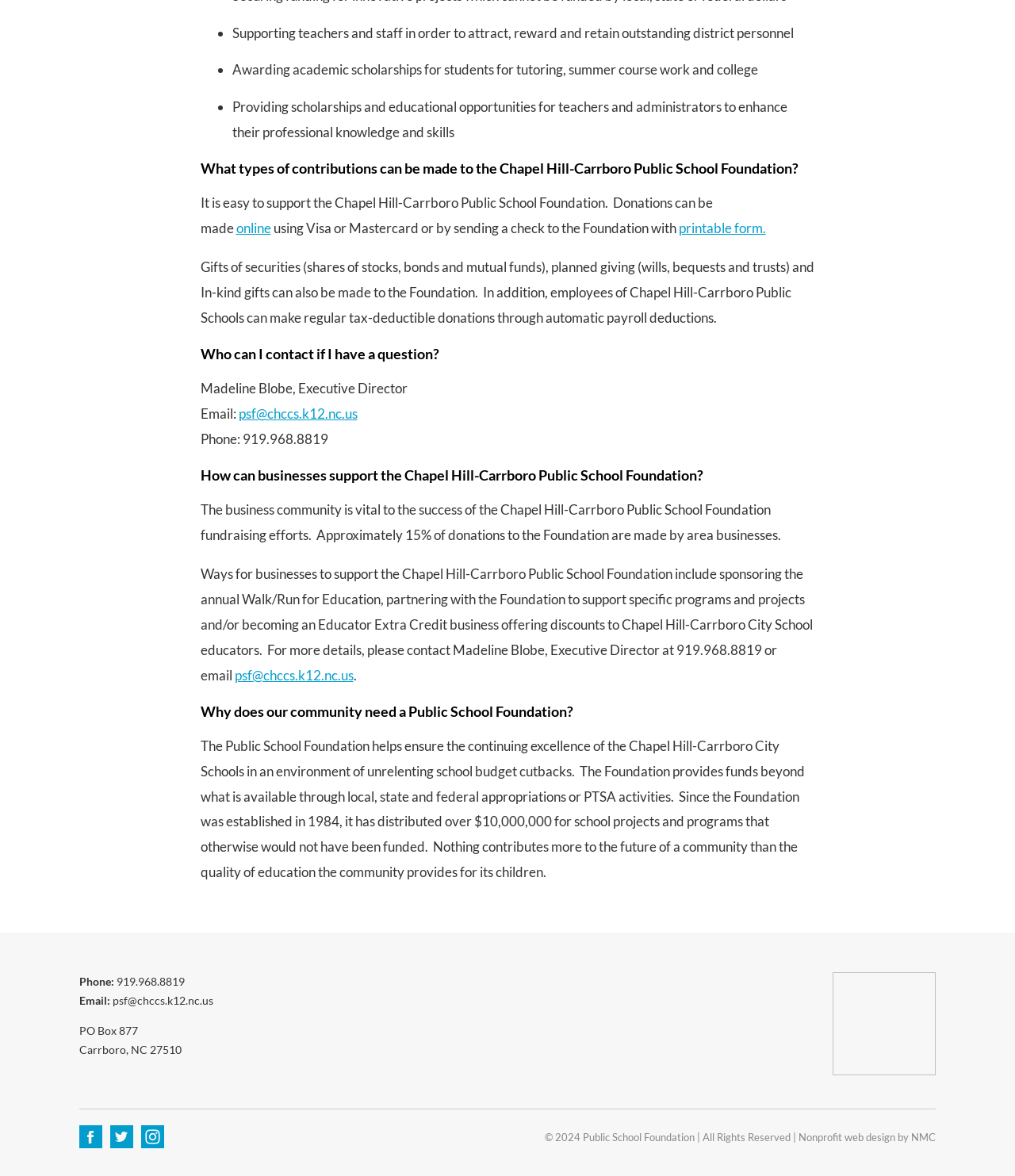Provide the bounding box coordinates of the HTML element described by the text: "Nonprofit web design". The coordinates should be in the format [left, top, right, bottom] with values between 0 and 1.

[0.787, 0.961, 0.882, 0.972]